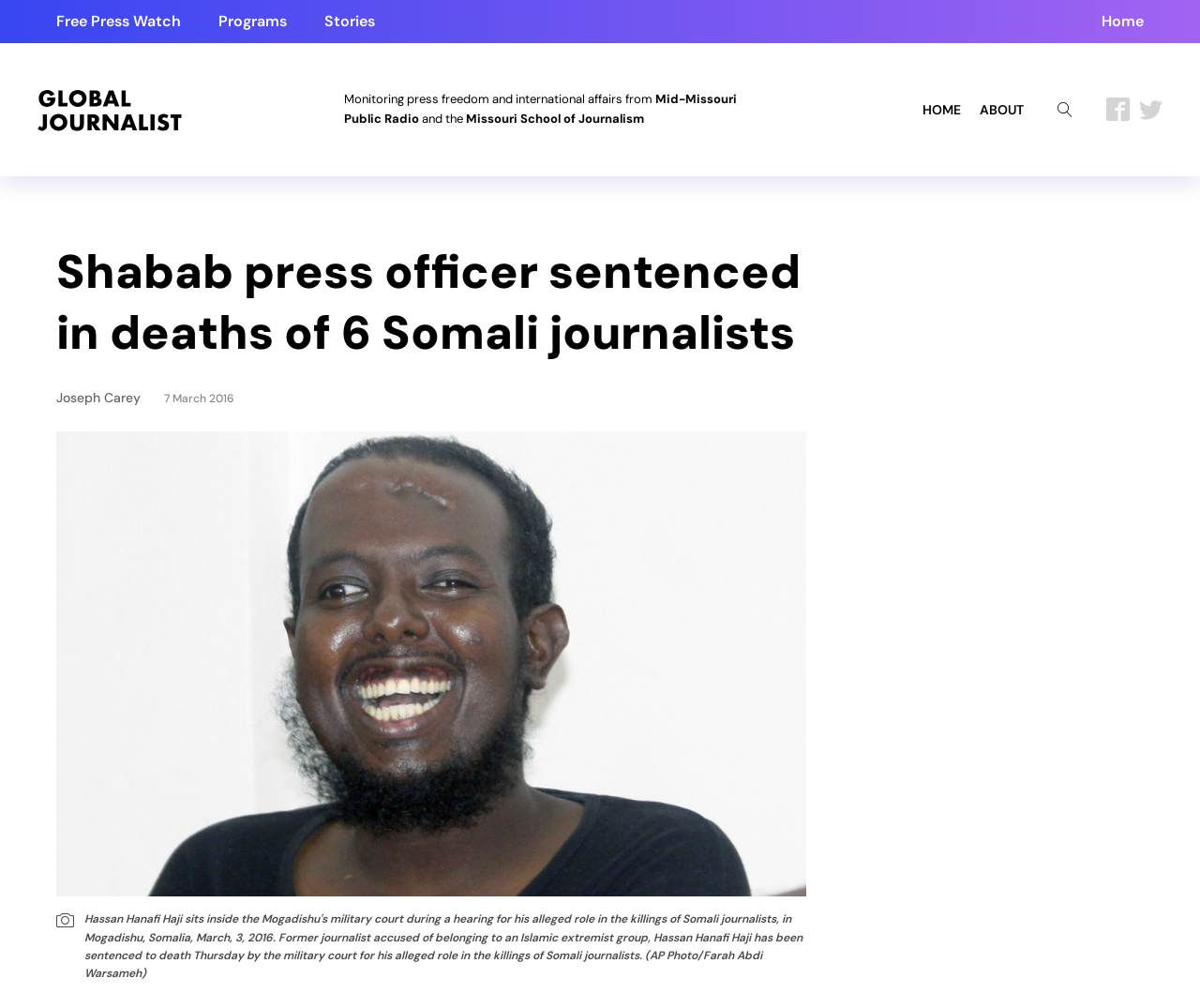Please provide a detailed answer to the question below based on the screenshot: 
How many Somali journalists died?

The heading of the webpage mentions 'deaths of 6 Somali journalists', which indicates that six Somali journalists died.